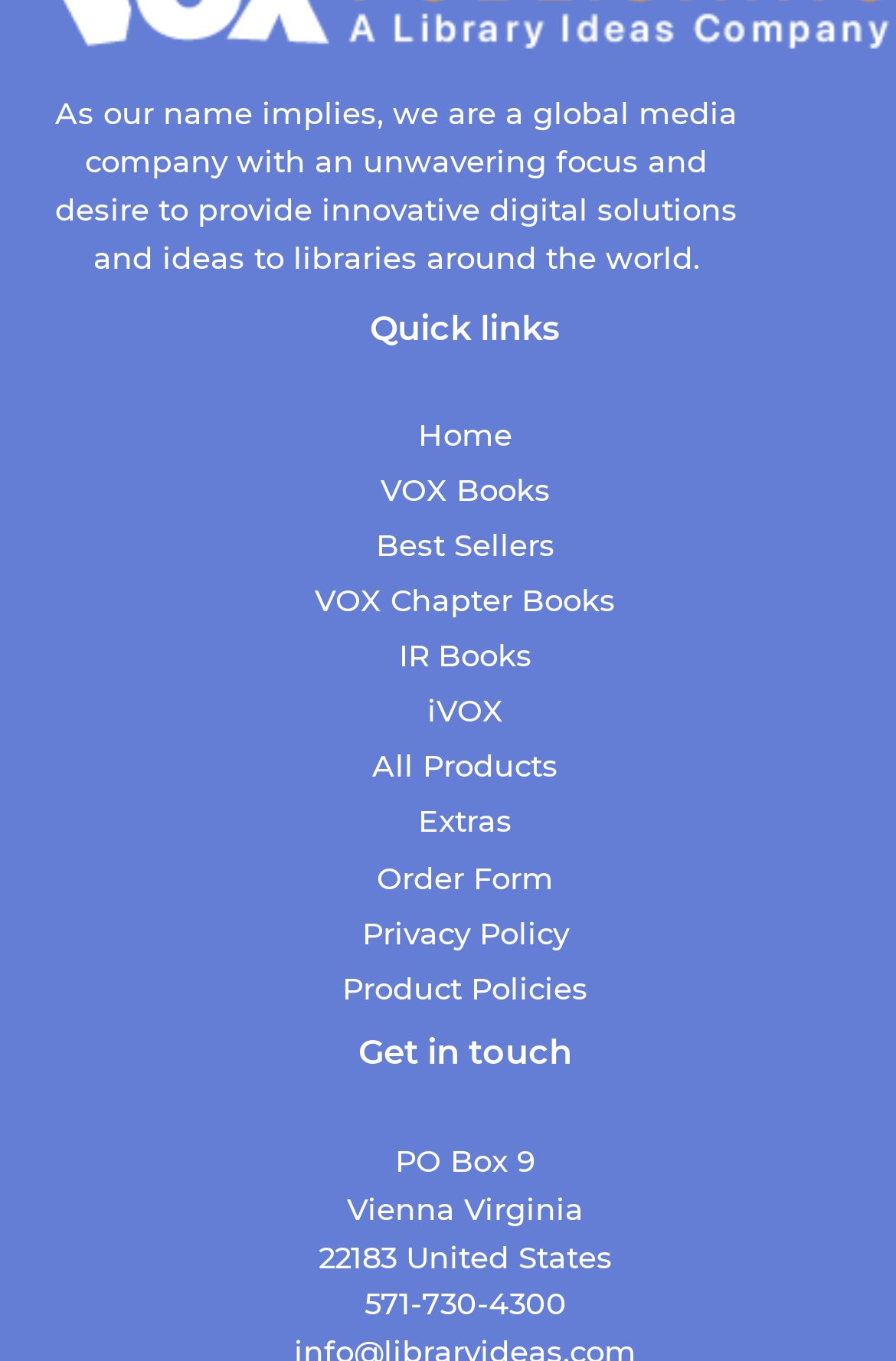Respond to the question below with a single word or phrase:
What is the purpose of the 'Order Form' link?

To place an order